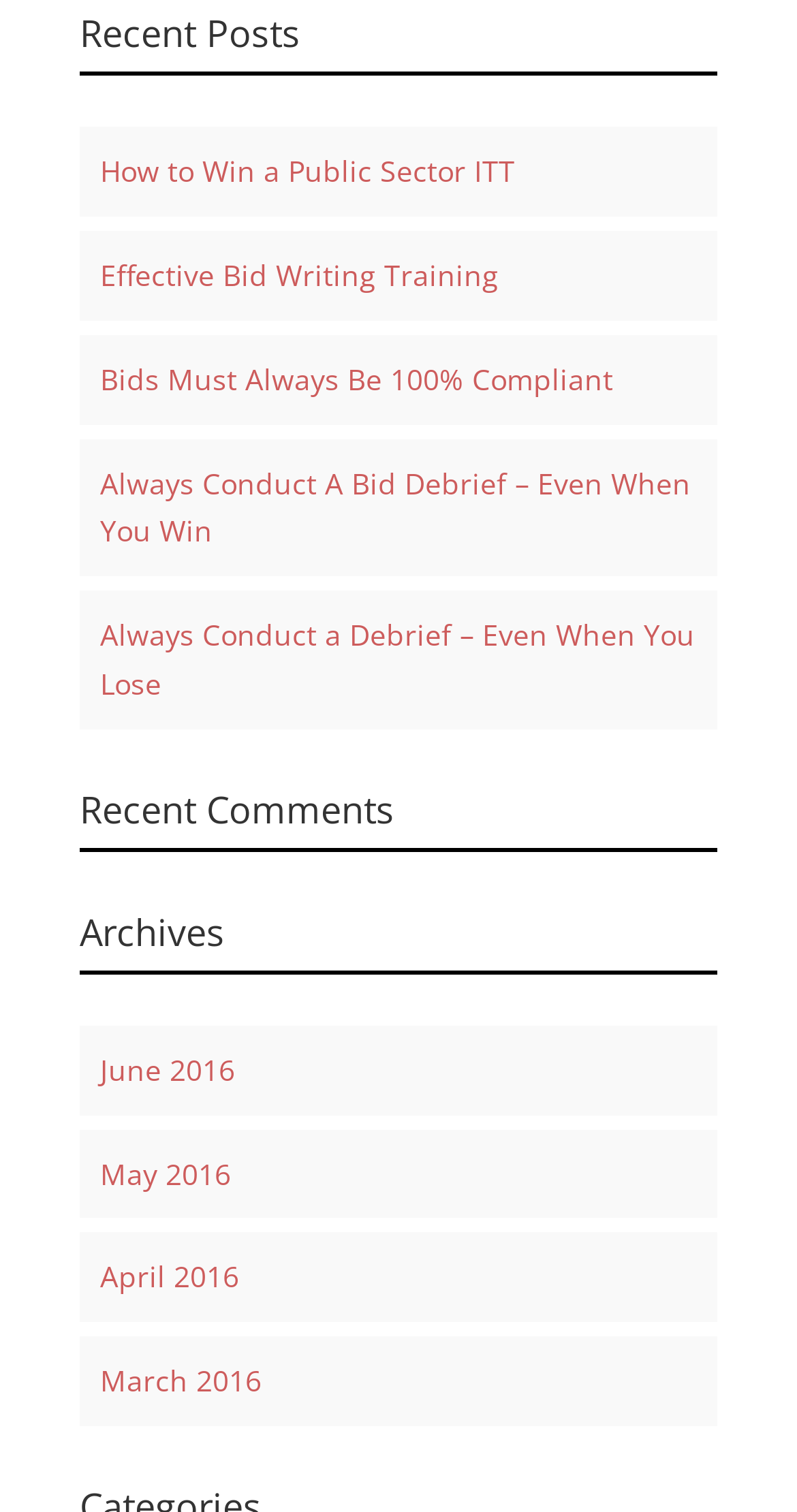From the webpage screenshot, predict the bounding box coordinates (top-left x, top-left y, bottom-right x, bottom-right y) for the UI element described here: Effective Bid Writing Training

[0.126, 0.169, 0.626, 0.195]